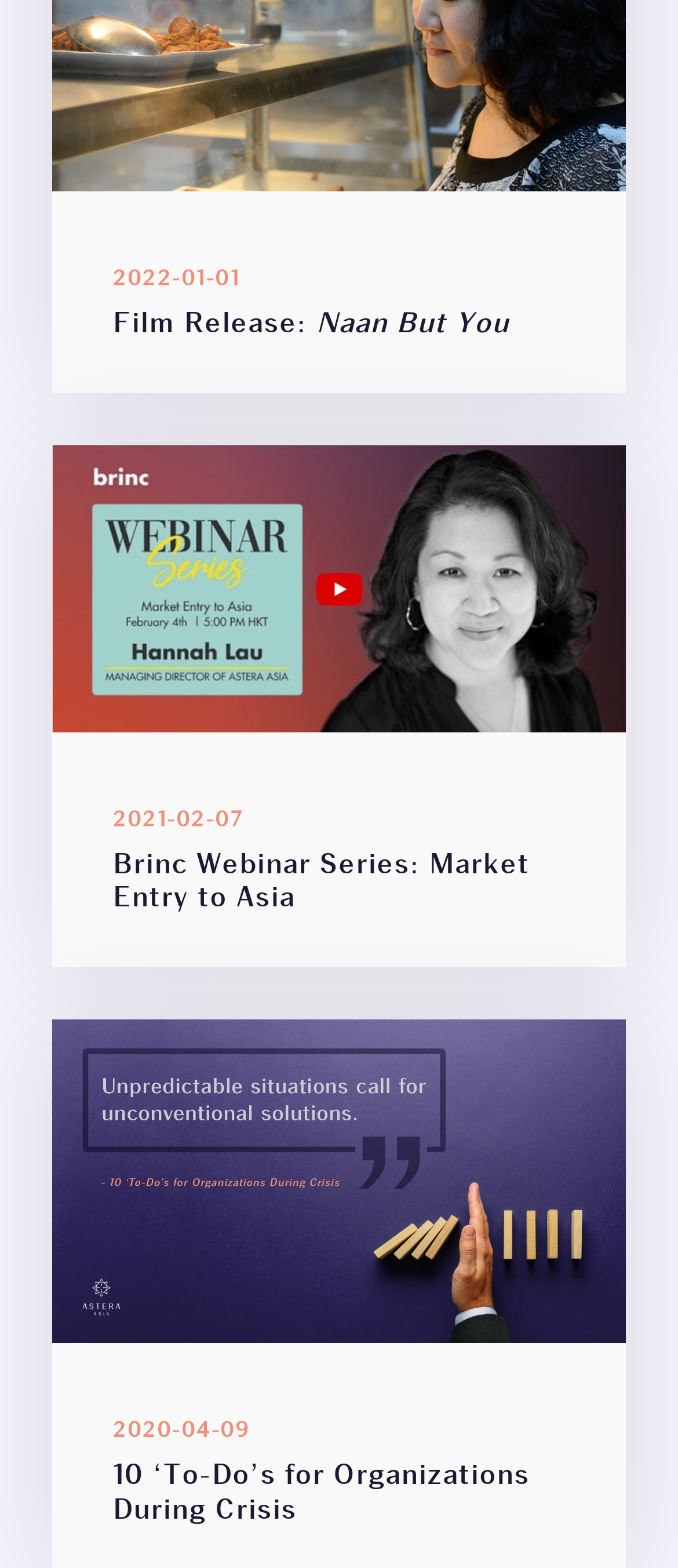Please determine the bounding box coordinates for the UI element described as: "2020-04-09".

[0.167, 0.905, 0.369, 0.919]